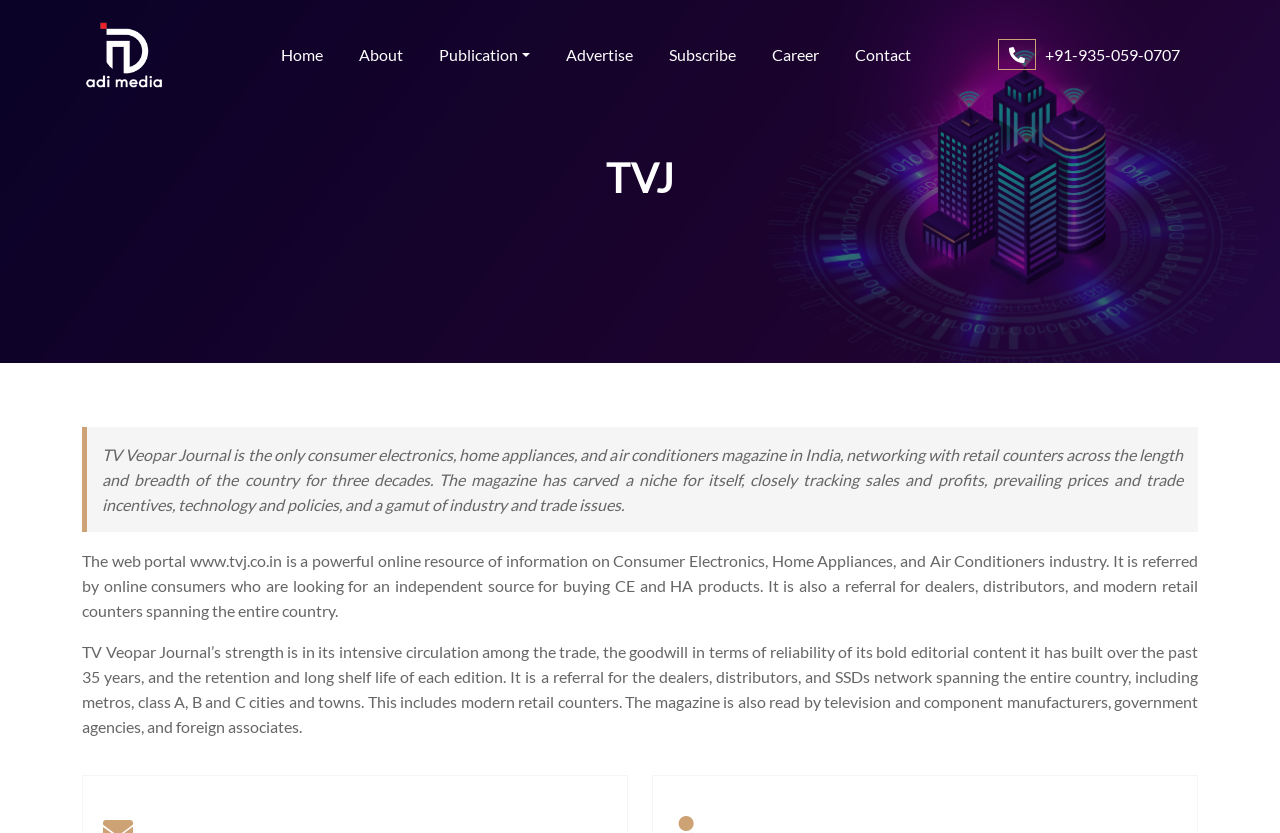Locate the bounding box coordinates of the clickable area to execute the instruction: "Click the phone number link". Provide the coordinates as four float numbers between 0 and 1, represented as [left, top, right, bottom].

[0.773, 0.042, 0.928, 0.09]